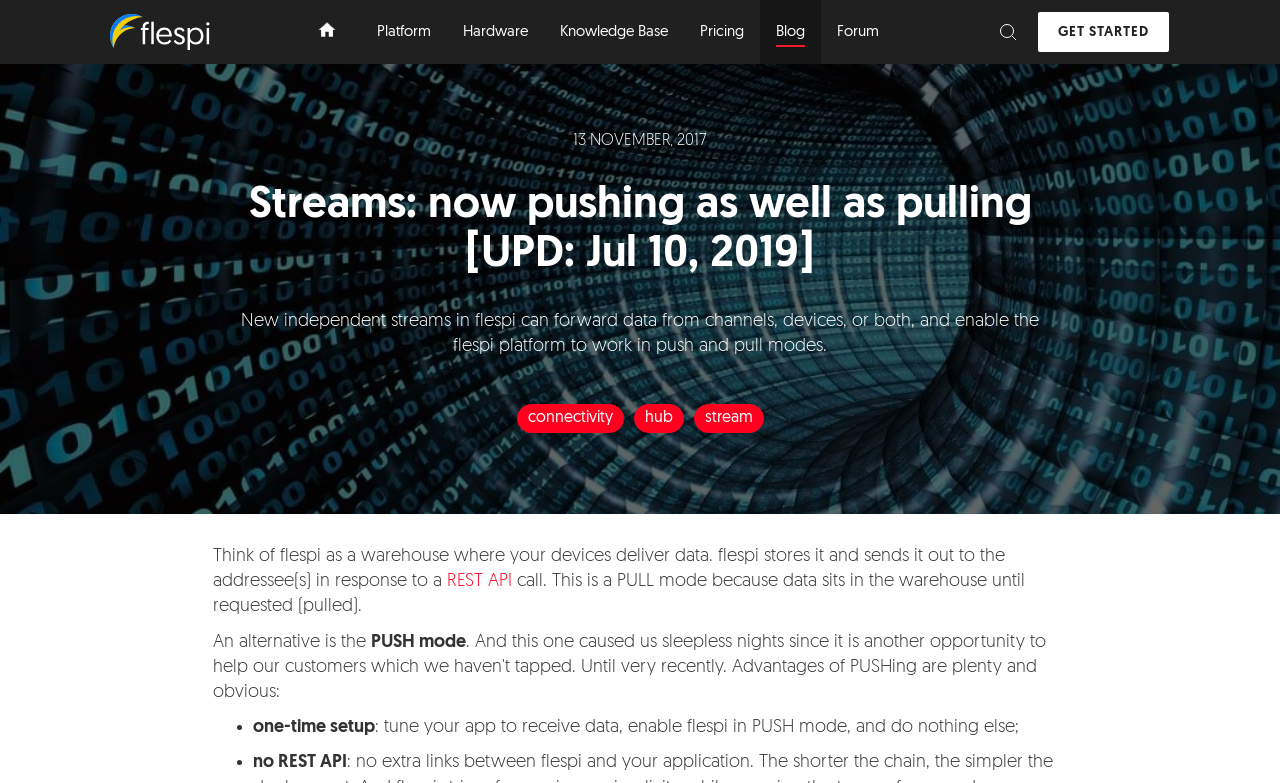Please specify the bounding box coordinates of the element that should be clicked to execute the given instruction: 'go to Knowledge Base'. Ensure the coordinates are four float numbers between 0 and 1, expressed as [left, top, right, bottom].

[0.425, 0.0, 0.535, 0.082]